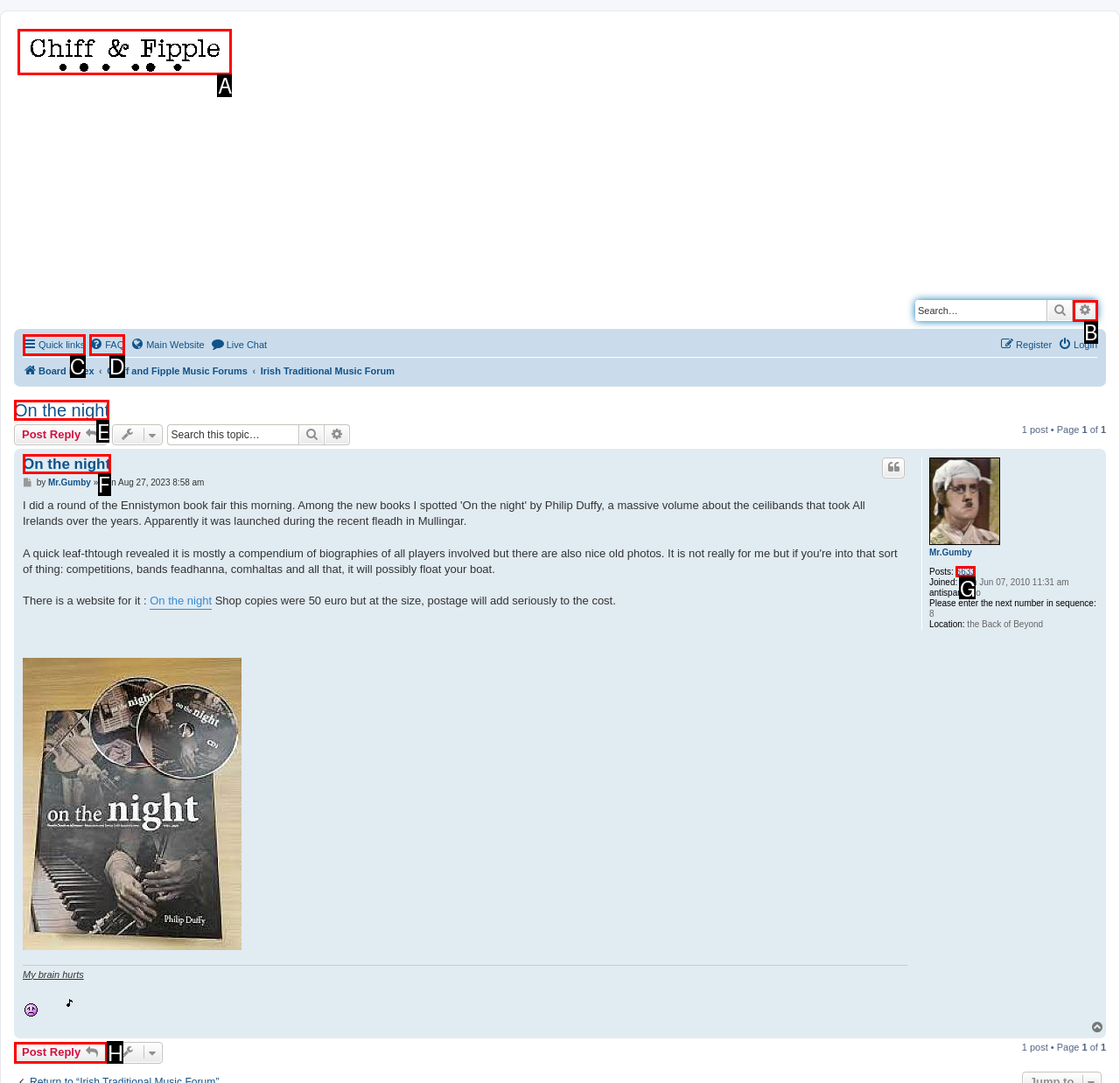From the options shown in the screenshot, tell me which lettered element I need to click to complete the task: View the DISCLAIMER.

None